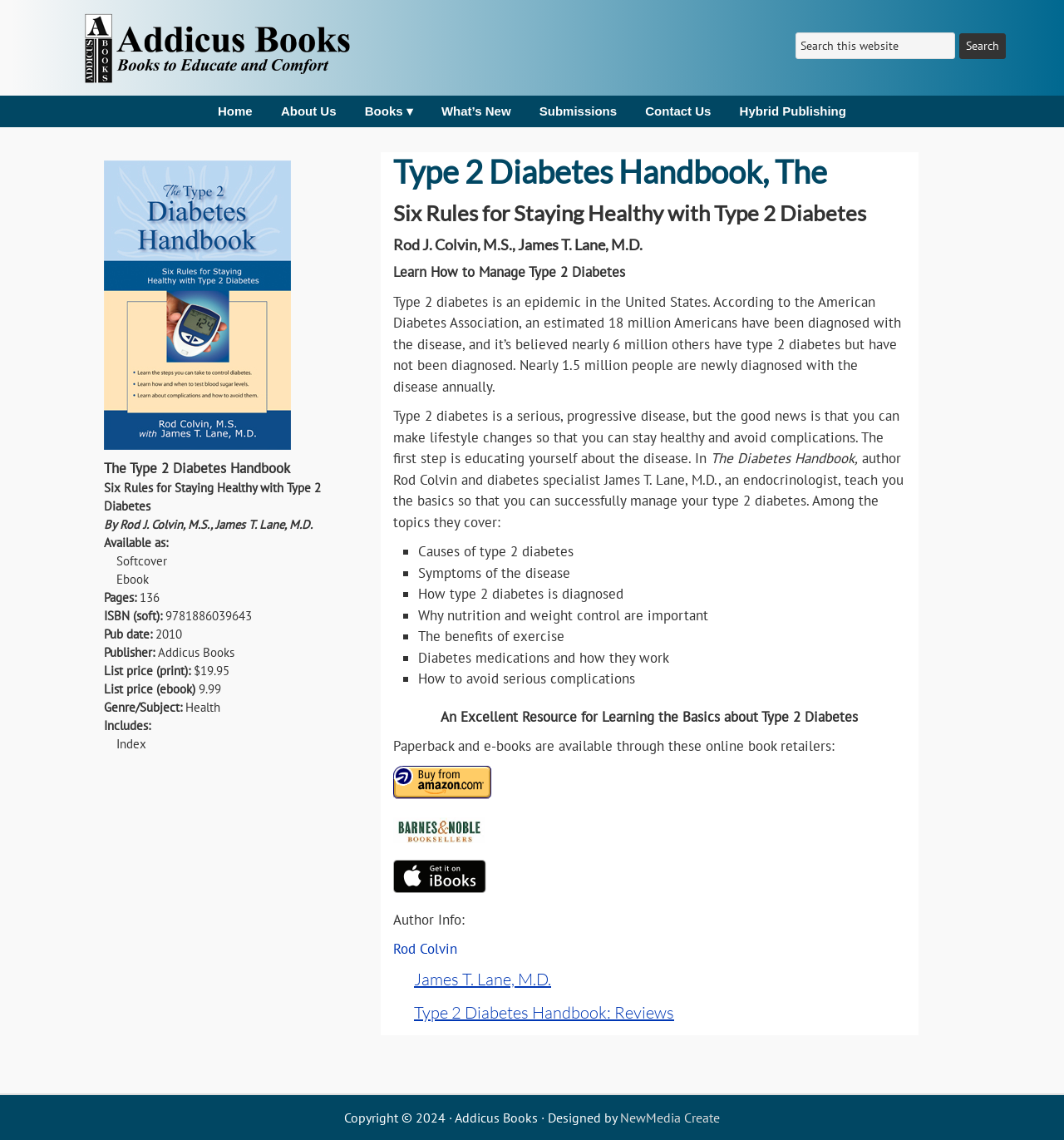From the webpage screenshot, predict the bounding box of the UI element that matches this description: "Home".

[0.193, 0.085, 0.249, 0.111]